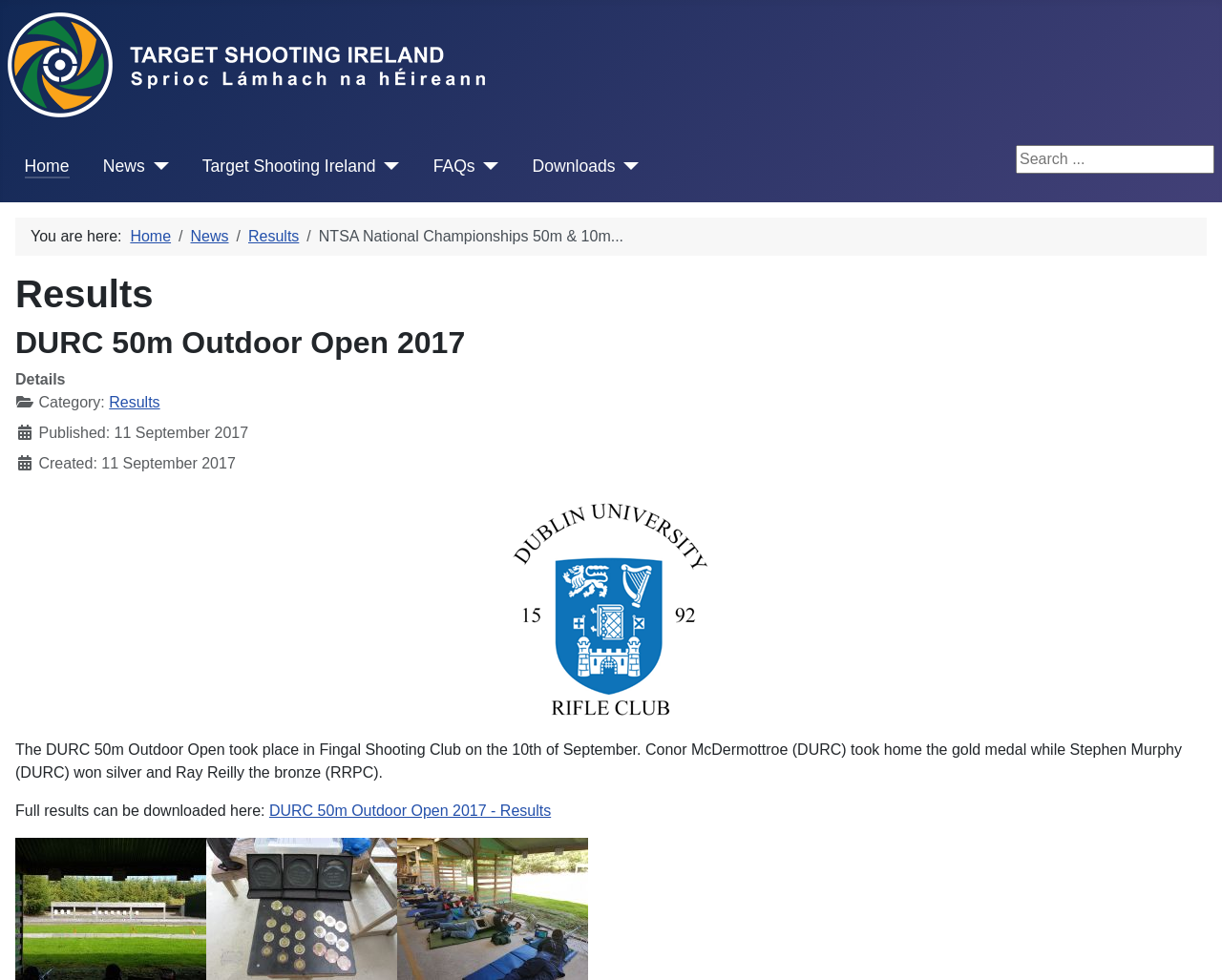Pinpoint the bounding box coordinates of the element you need to click to execute the following instruction: "Search for something". The bounding box should be represented by four float numbers between 0 and 1, in the format [left, top, right, bottom].

[0.831, 0.148, 0.994, 0.177]